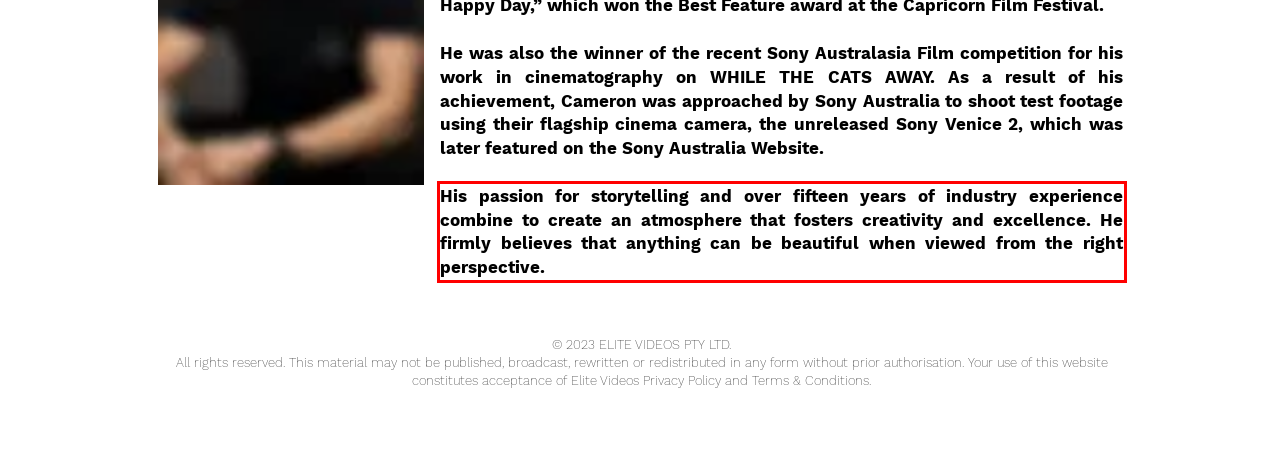Using the provided screenshot of a webpage, recognize and generate the text found within the red rectangle bounding box.

His passion for storytelling and over fifteen years of industry experience combine to create an atmosphere that fosters creativity and excellence. He firmly believes that anything can be beautiful when viewed from the right perspective.